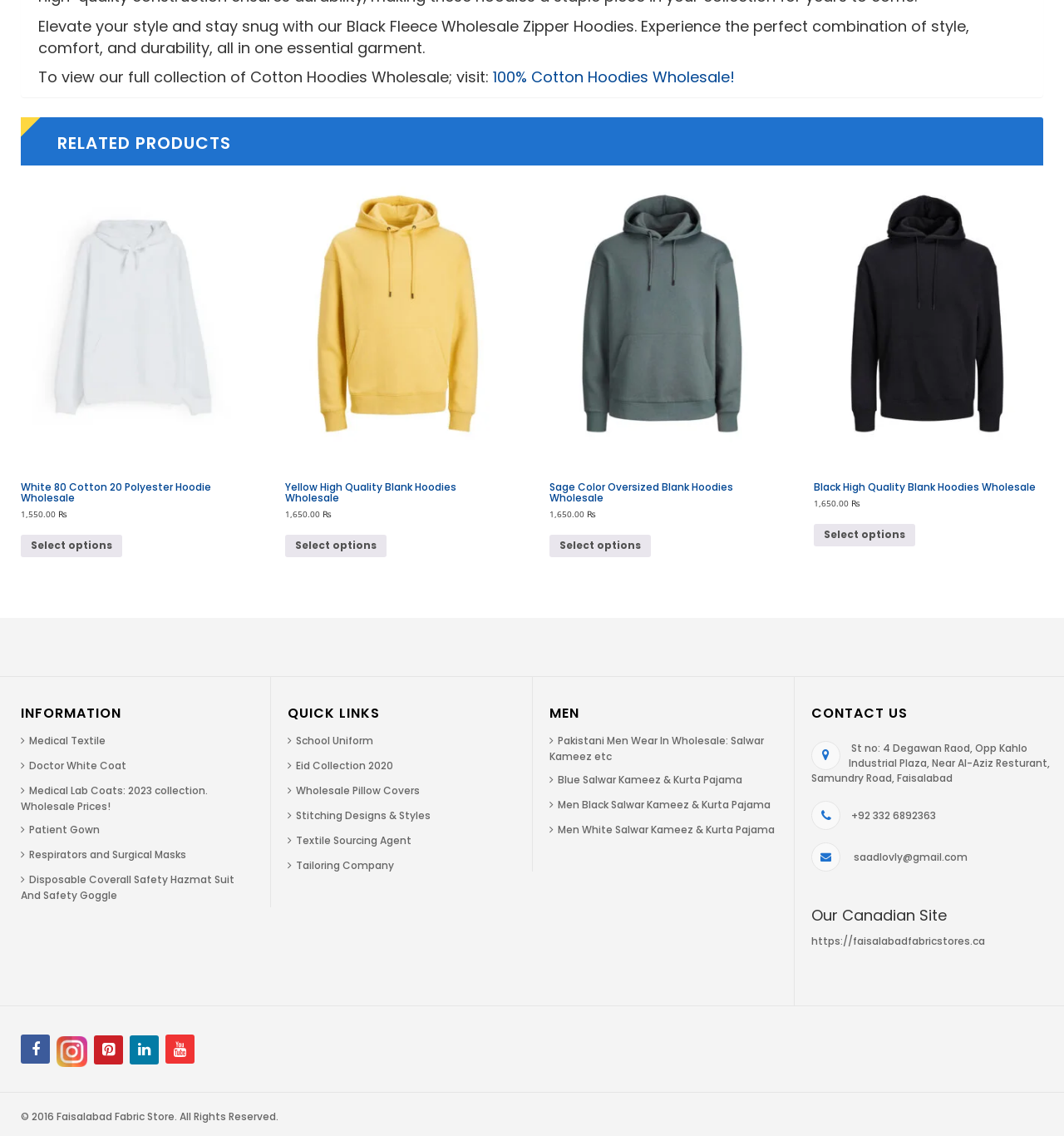Determine the bounding box coordinates for the area that should be clicked to carry out the following instruction: "Select options for White 80 Cotton 20 Polyester Hoodie Wholesale".

[0.02, 0.471, 0.115, 0.49]